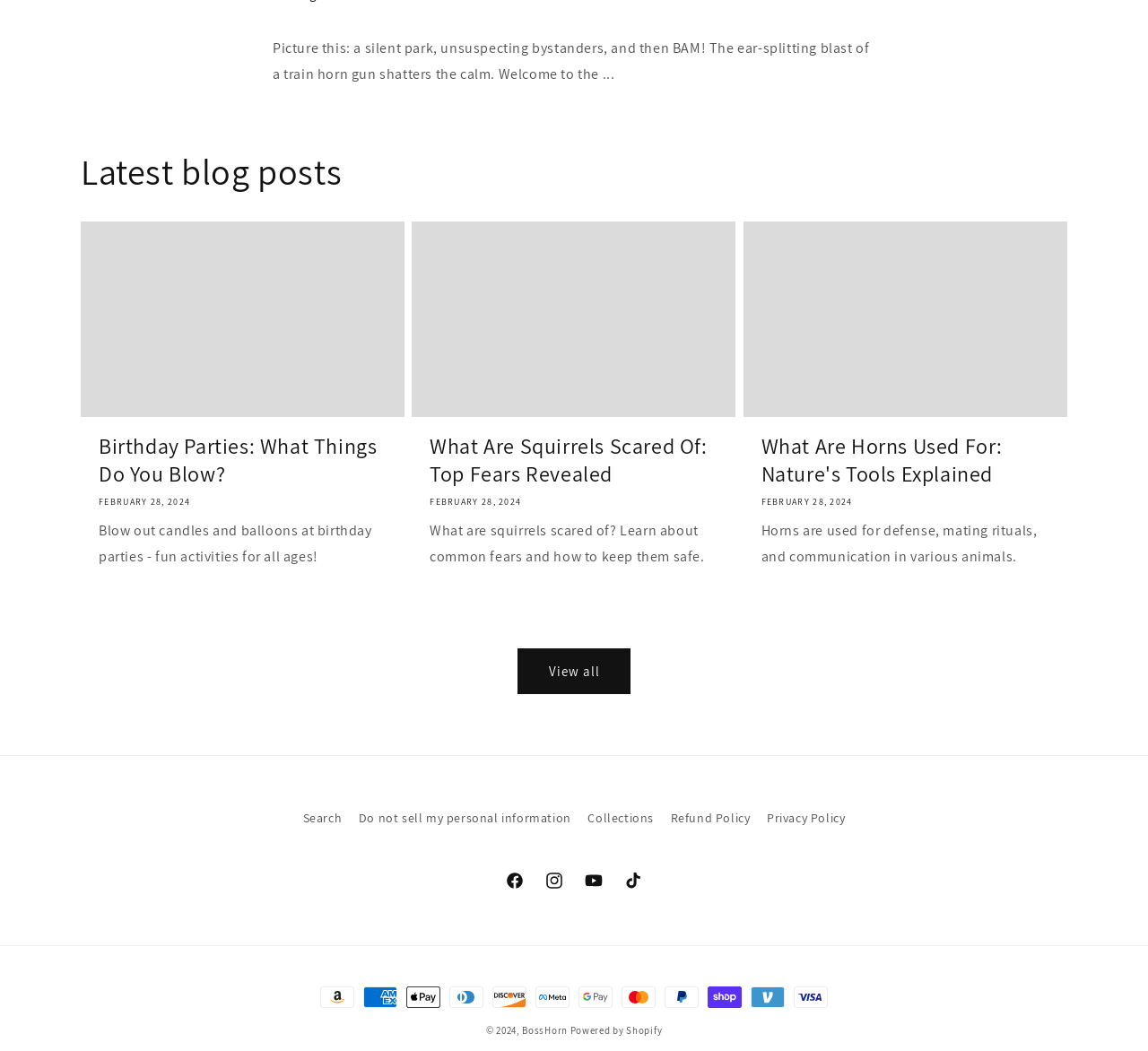How many social media links are there?
Please provide a comprehensive answer based on the details in the screenshot.

There are four social media links, namely Facebook, Instagram, YouTube, and TikTok, which are likely used to connect to the website's social media profiles.